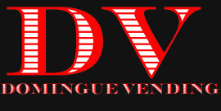Convey a rich and detailed description of the image.

The image features the logo of Domingue Vending, prominently displaying the initials "DV" in a bold, eye-catching red font with striped detailing. Below the initials, the full name "DOMINGUE VENDING" is presented in a sleek, modern typeface, reinforcing brand recognition. The logo is set against a black background, which enhances the vibrancy of the red colors, making it stand out effectively. This branding symbolizes the company’s commitment to providing vending machine solutions, emphasizing professionalism and a strong market presence.